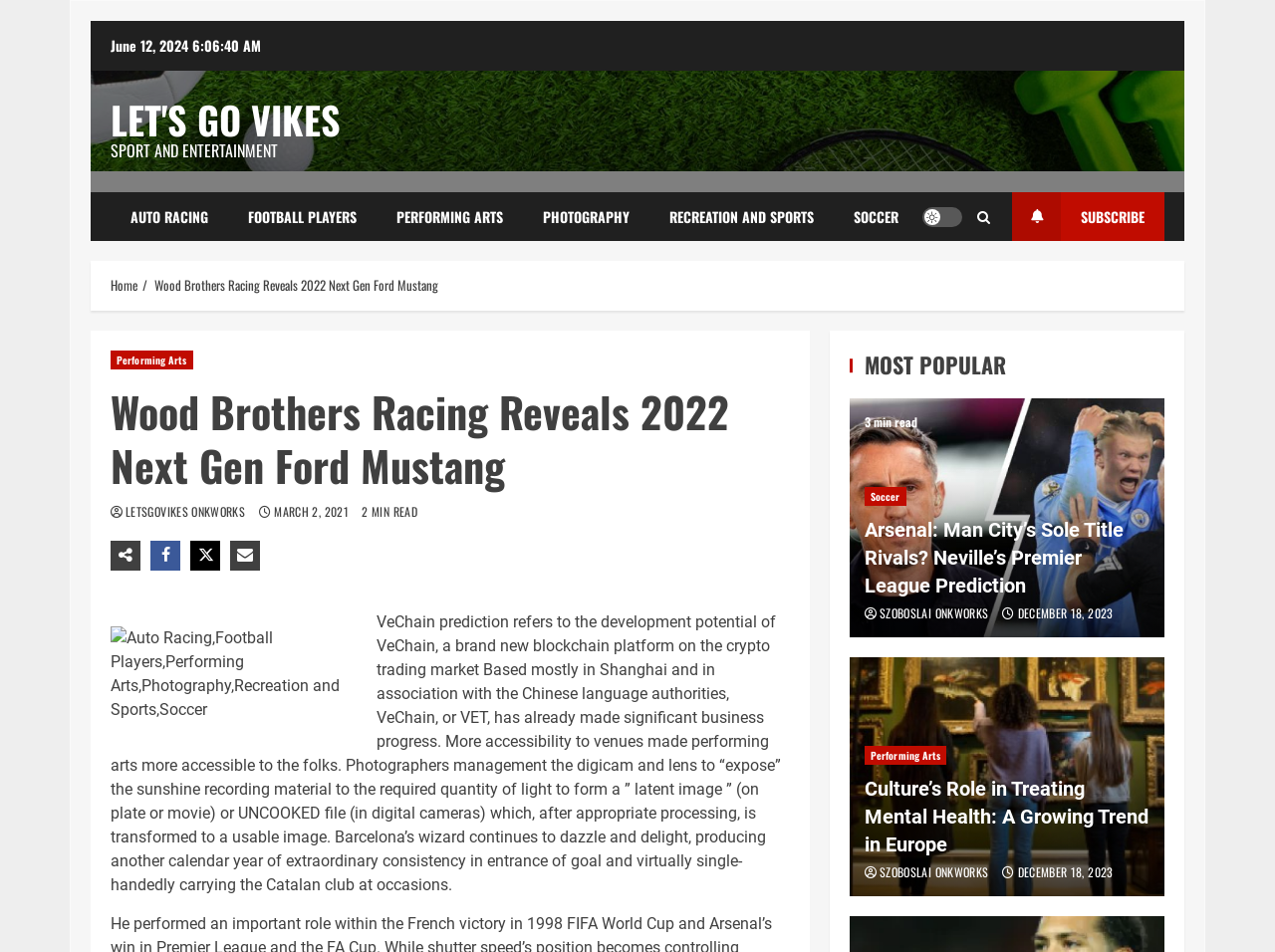Please extract and provide the main headline of the webpage.

Wood Brothers Racing Reveals 2022 Next Gen Ford Mustang